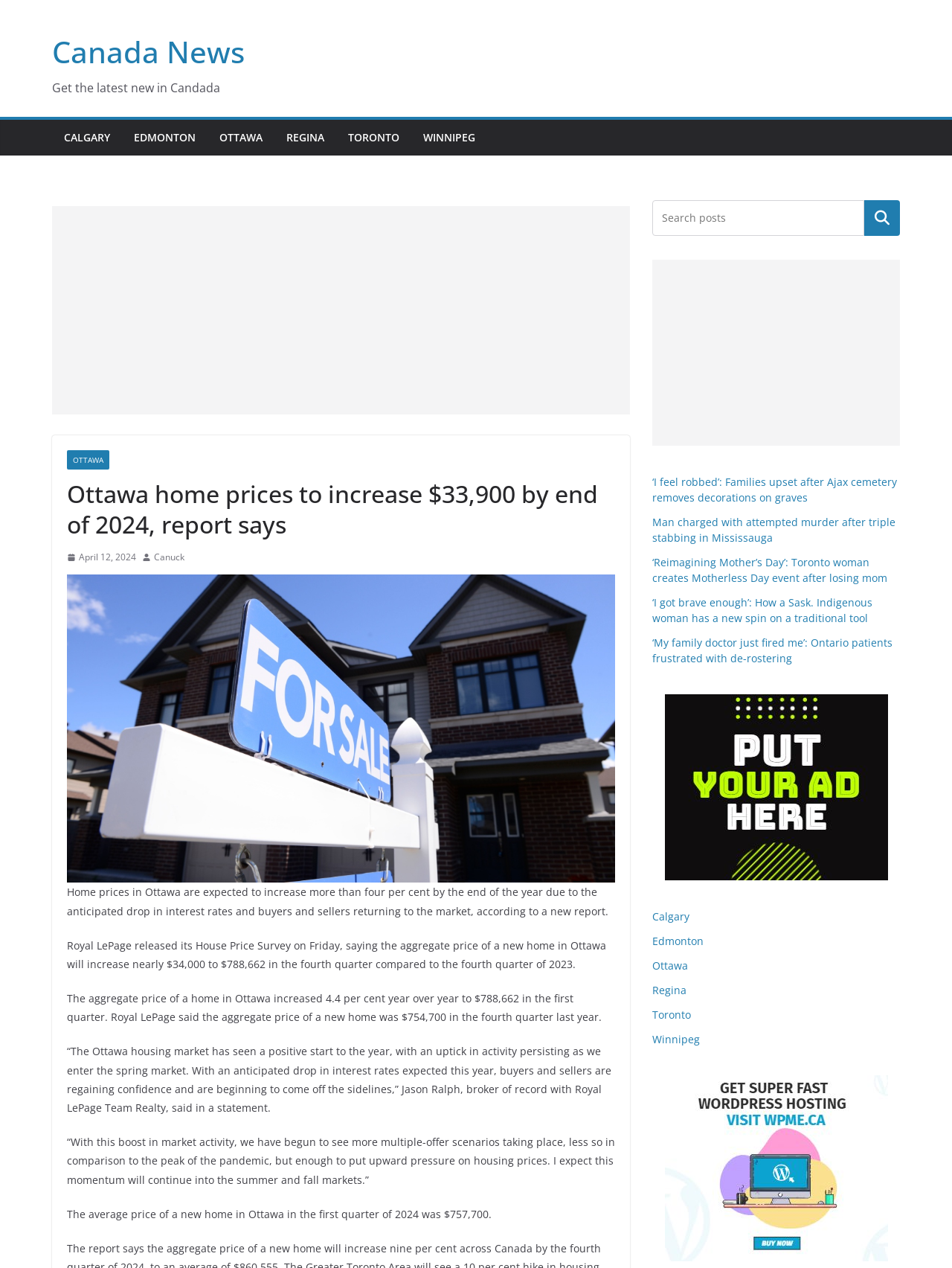Summarize the webpage with intricate details.

This webpage is about Canadian news, with a focus on Ottawa home prices. At the top, there is a heading "Canada News" and a link to "Canada News" below it. Below the heading, there is a static text "Get the latest news in Canada". 

On the left side, there are links to different Canadian cities, including Calgary, Edmonton, Ottawa, Regina, Toronto, and Winnipeg. 

In the main content area, there is an iframe advertisement above a header that reads "Ottawa home prices to increase $33,900 by end of 2024, report says". Below the header, there are links to "OTTAWA" and "April 12, 2024", accompanied by an image and a time indicator. 

The main article discusses the expected increase in Ottawa home prices, citing a report from Royal LePage. The article includes several paragraphs of text, with quotes from Jason Ralph, broker of record with Royal LePage Team Realty. There are also several static text blocks providing additional information about the Ottawa housing market.

On the right side, there are several complementary sections, each containing links to other news articles, including "‘I feel robbed’: Families upset after Ajax cemetery removes decorations on graves", "Man charged with attempted murder after triple stabbing in Mississauga", and others. There are also images accompanying some of these links. 

At the bottom of the page, there are more links to Canadian cities, including Calgary, Edmonton, Ottawa, Regina, Toronto, and Winnipeg.